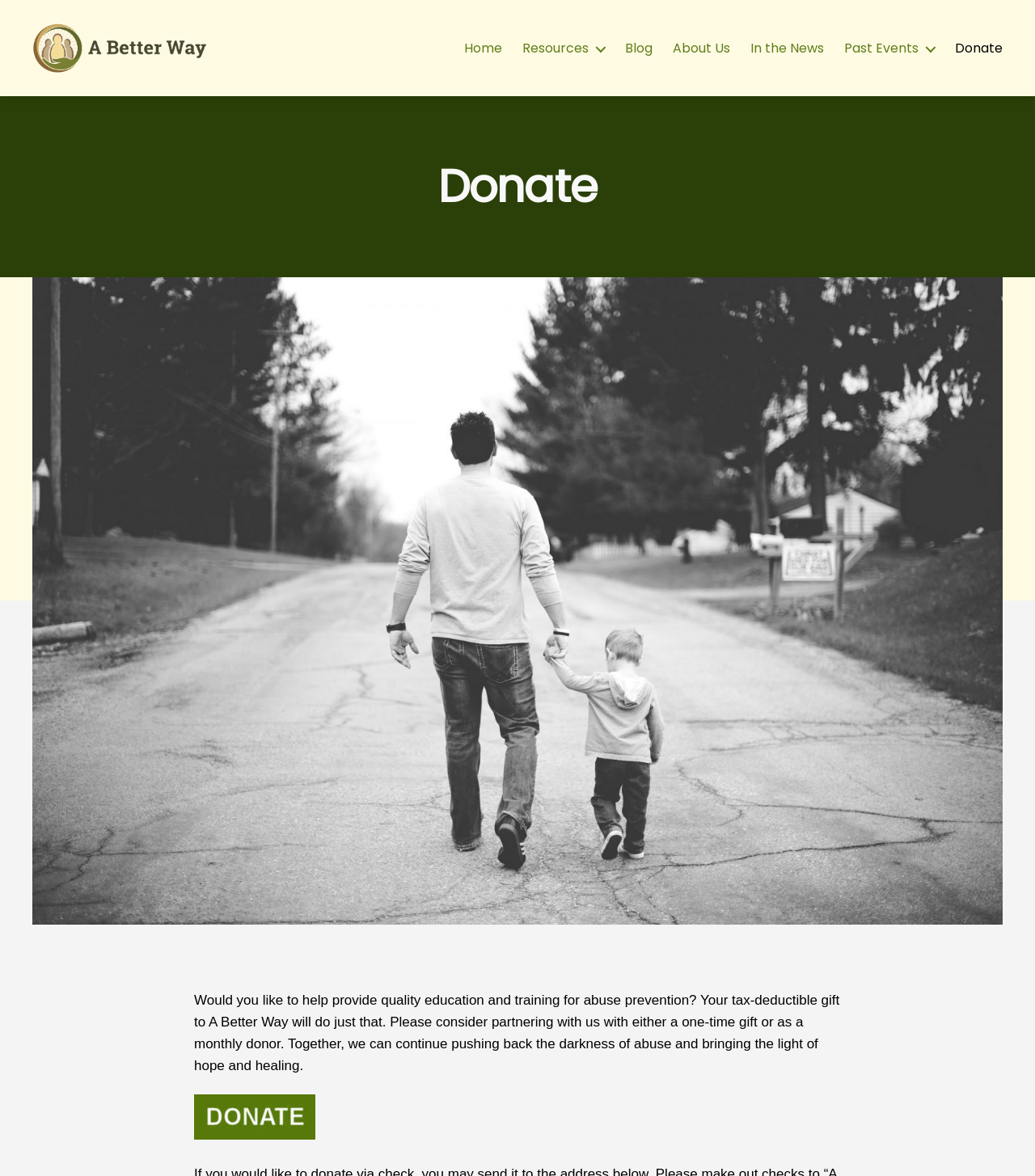What is the theme of the blog?
Craft a detailed and extensive response to the question.

Although the blog section is not fully explored, based on the navigation link 'Blog' and the overall theme of the webpage, it can be inferred that the blog is likely to focus on topics related to abuse prevention and education.